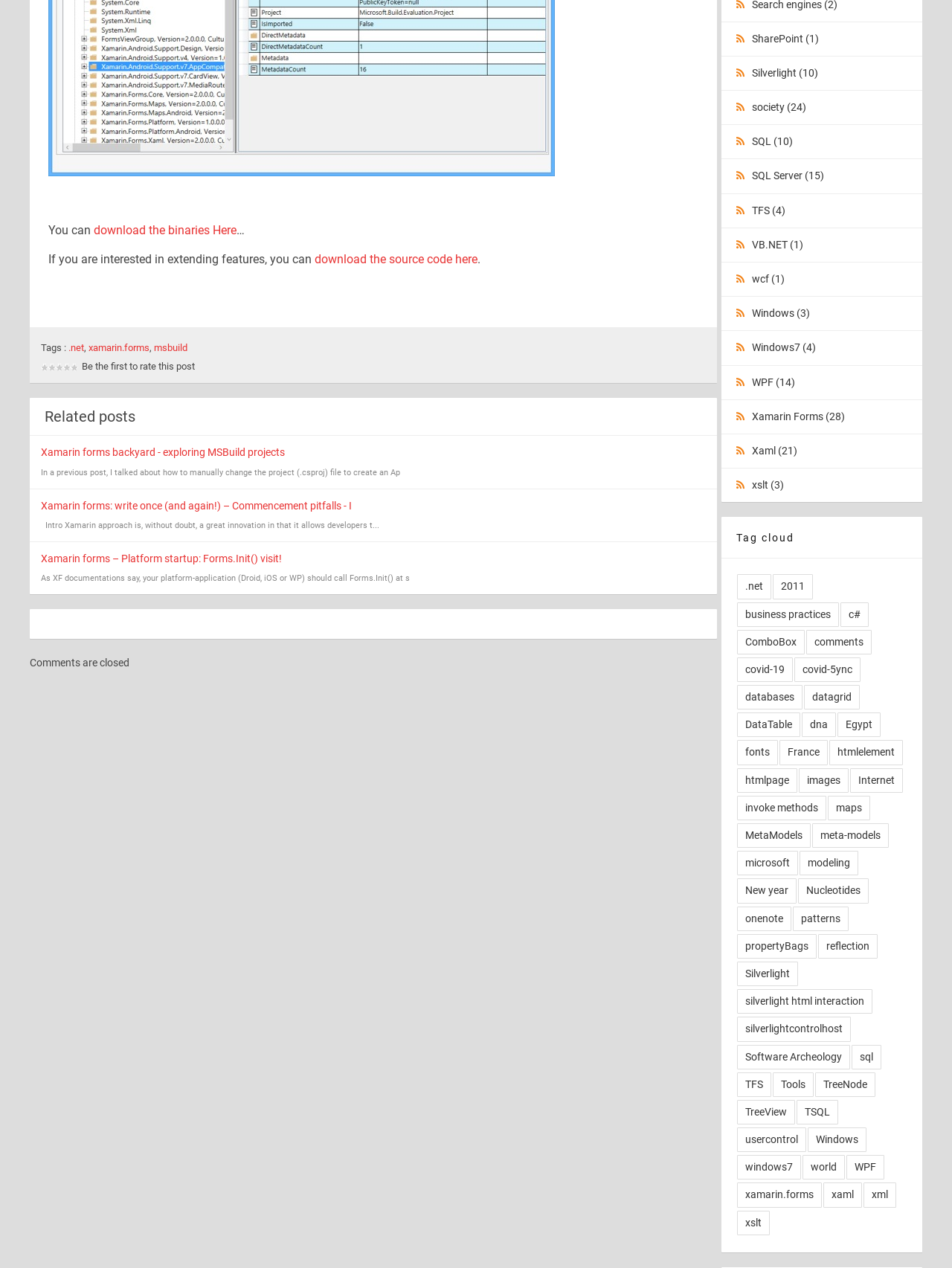What is the tag cloud section about?
Answer the question in a detailed and comprehensive manner.

The tag cloud section contains a list of links labeled with various tags such as '.net', 'xamarin.forms', 'msbuild', and many others, indicating that this section is about tags.